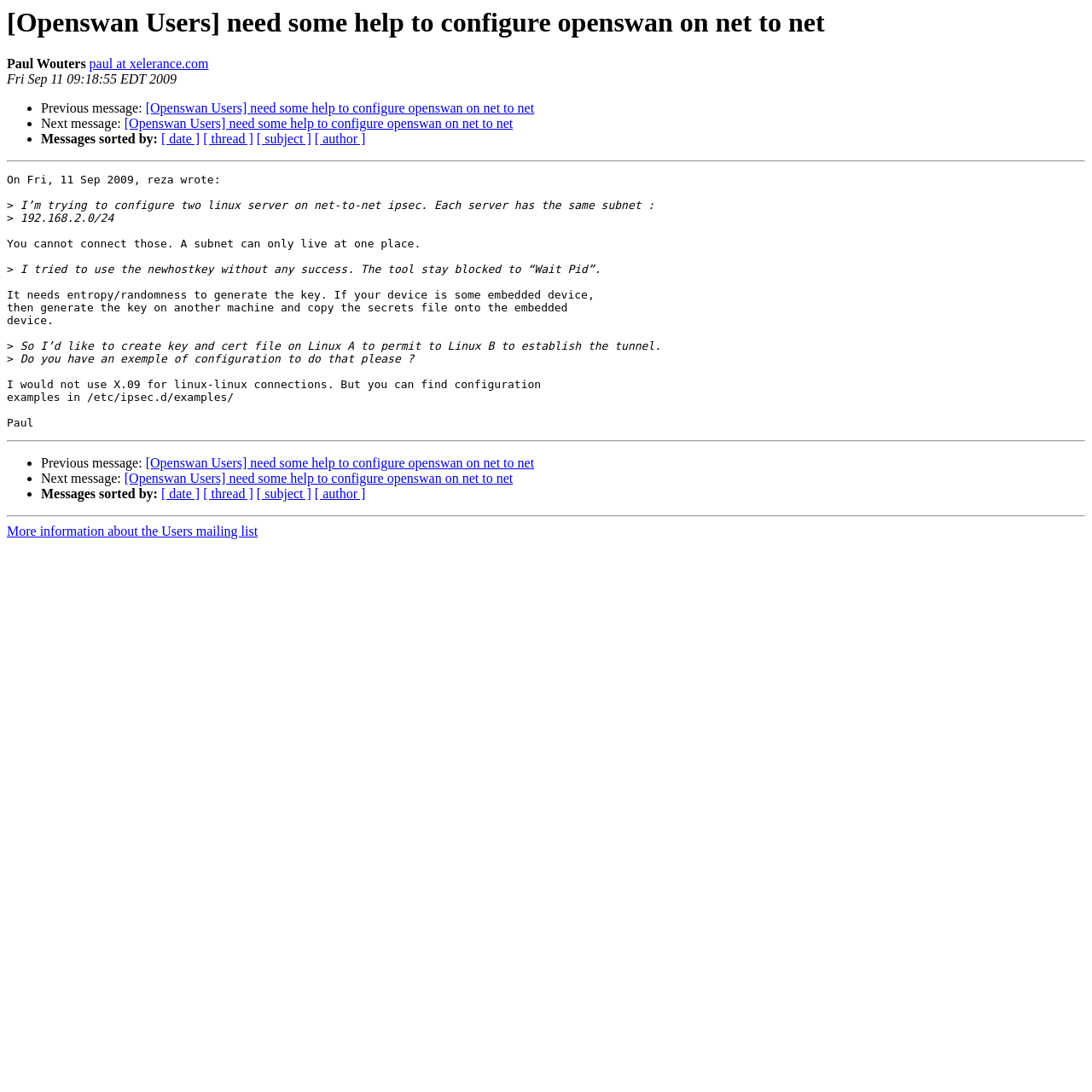Identify and extract the main heading from the webpage.

[Openswan Users] need some help to configure openswan on net to net